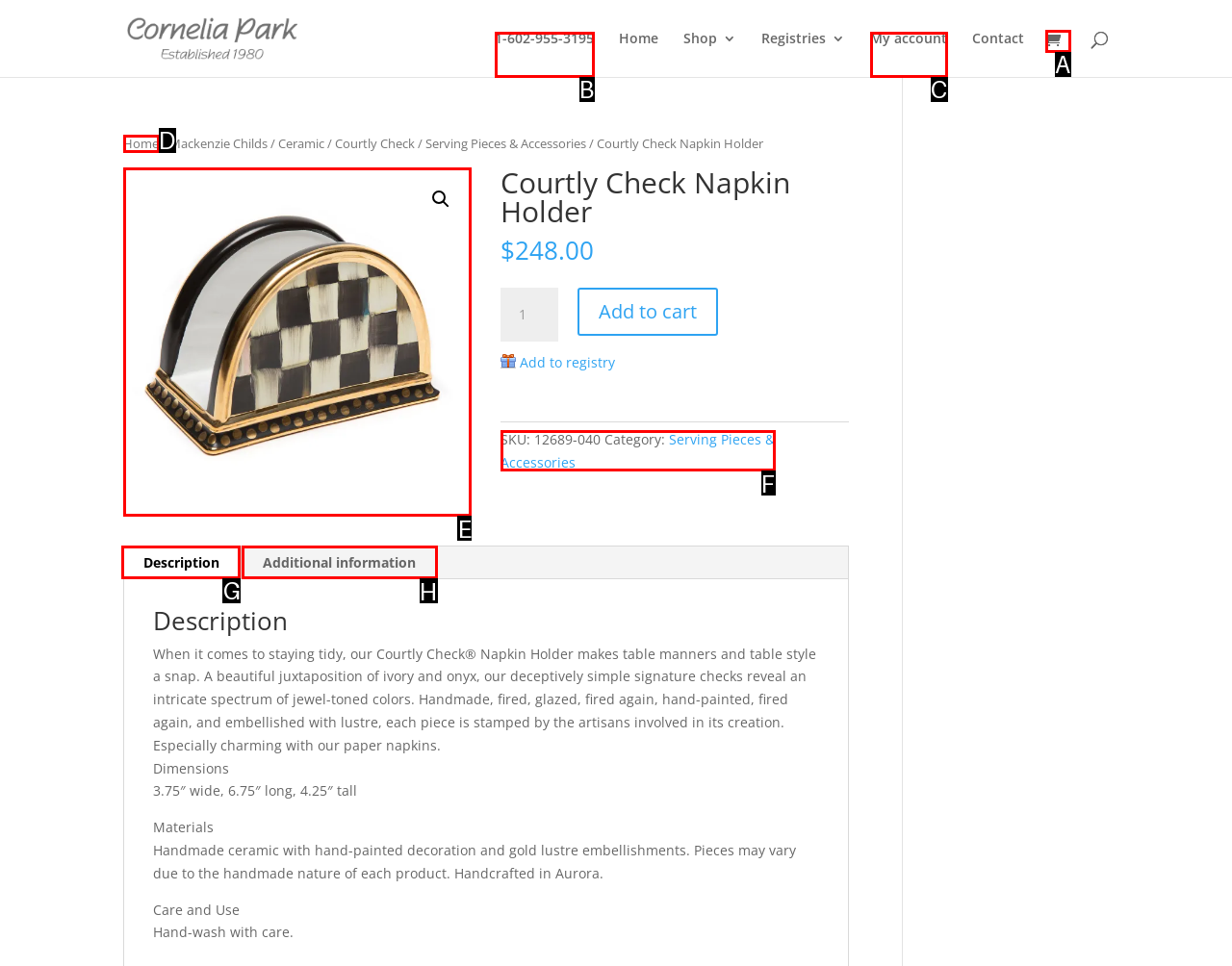Identify the letter of the UI element needed to carry out the task: View product description
Reply with the letter of the chosen option.

G